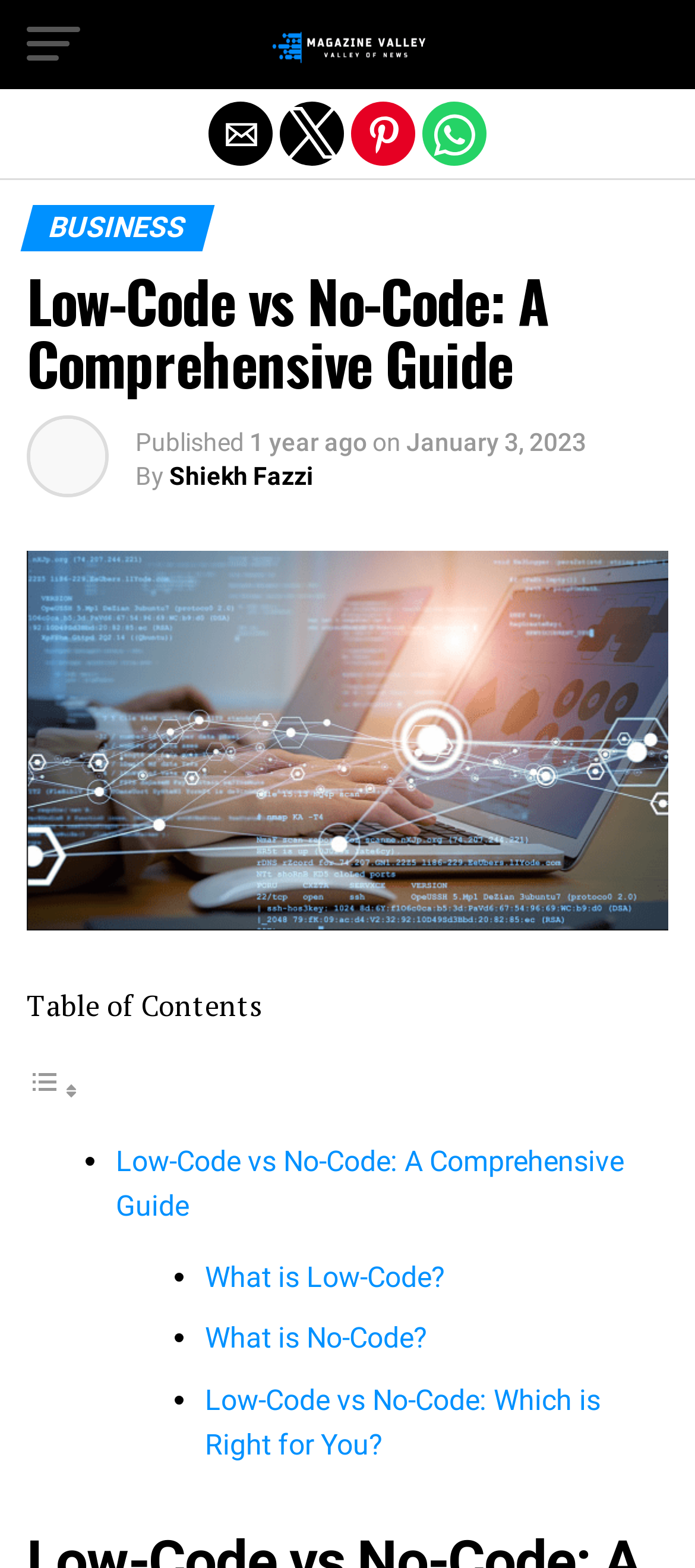Identify the bounding box coordinates of the specific part of the webpage to click to complete this instruction: "Read Low-Code vs No-Code: A Comprehensive Guide".

[0.167, 0.73, 0.897, 0.78]